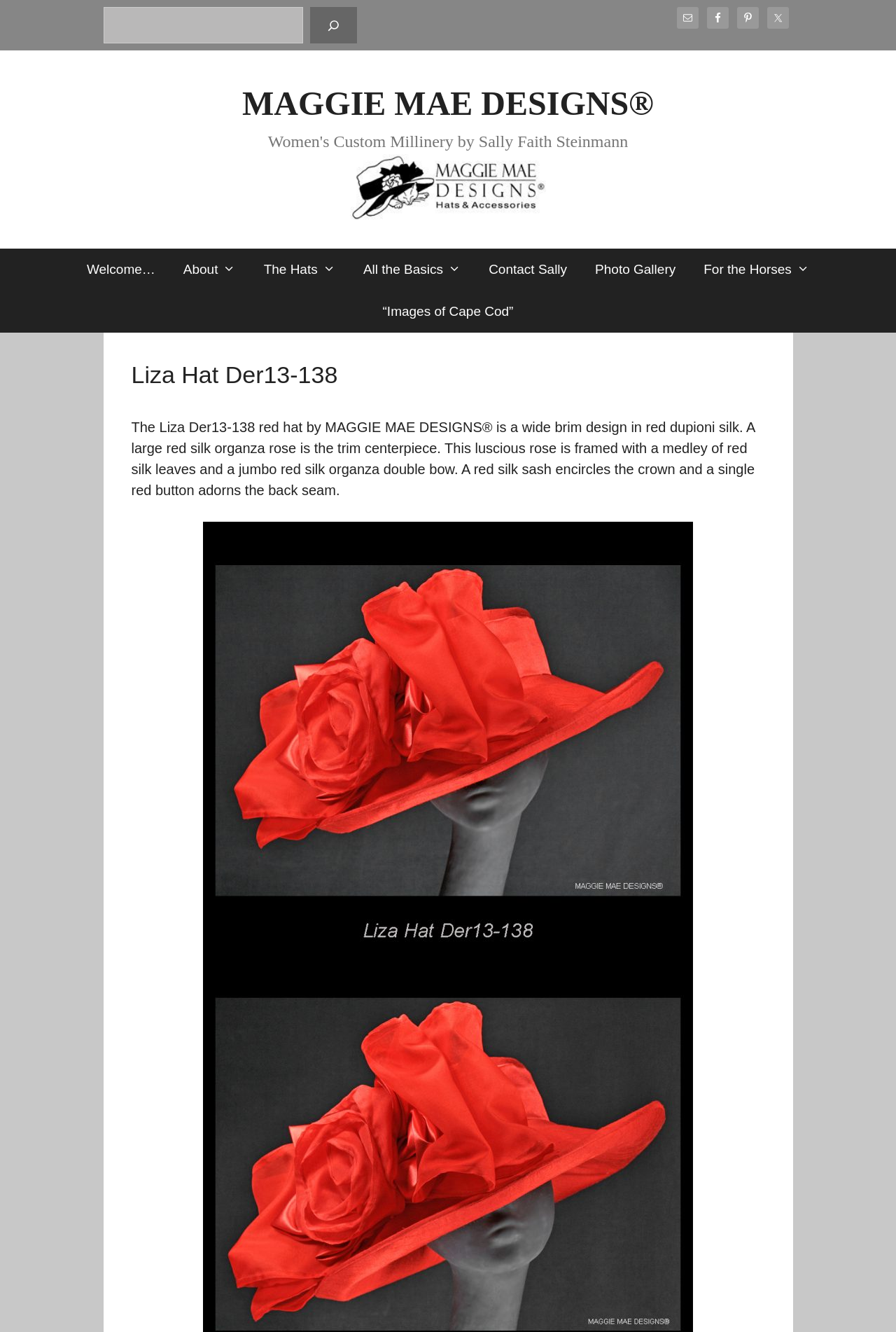Please locate the clickable area by providing the bounding box coordinates to follow this instruction: "Learn more about the Liza Hat Der13-138".

[0.146, 0.271, 0.854, 0.292]